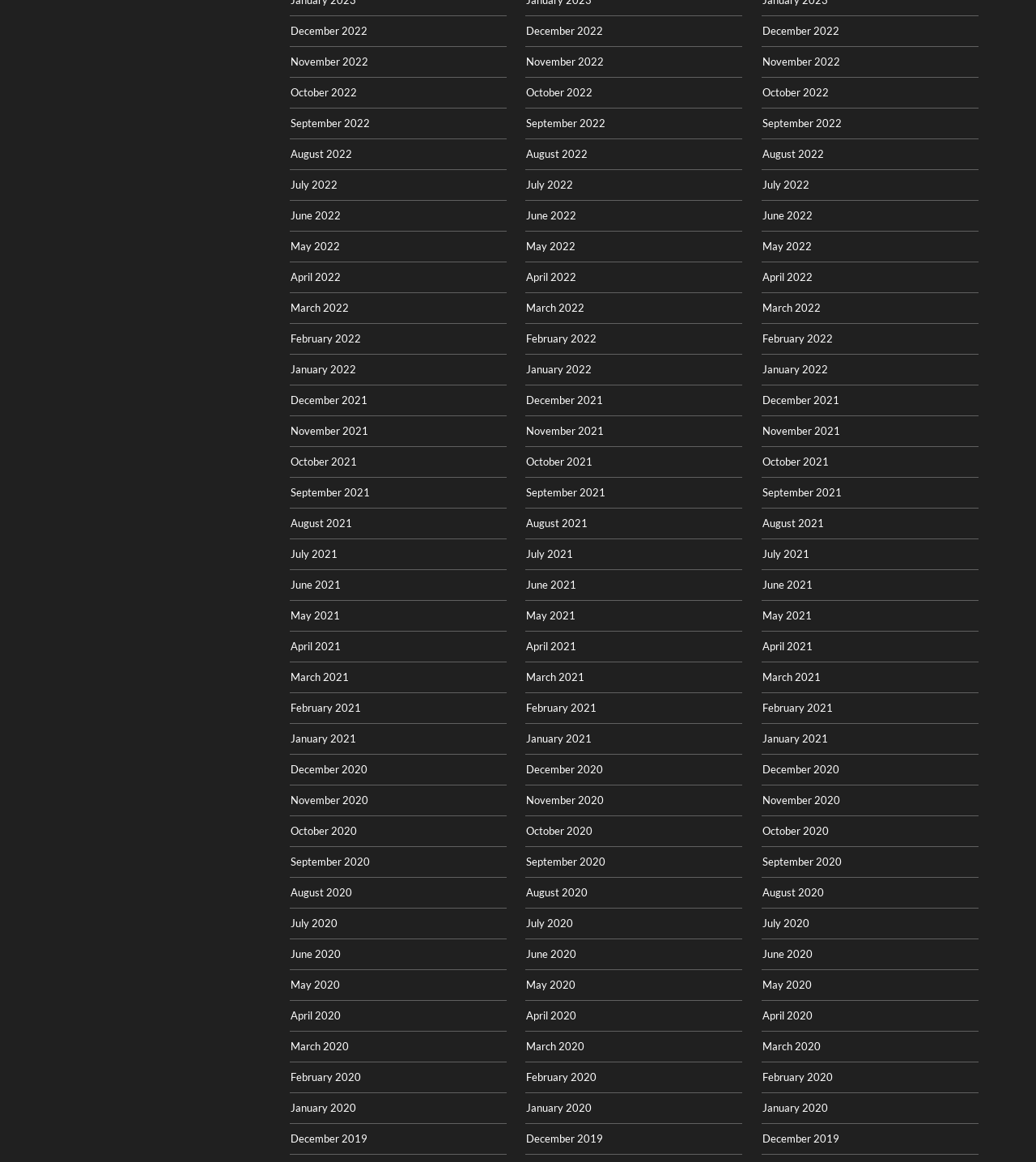Please find the bounding box for the UI component described as follows: "July 2022".

[0.508, 0.153, 0.553, 0.164]